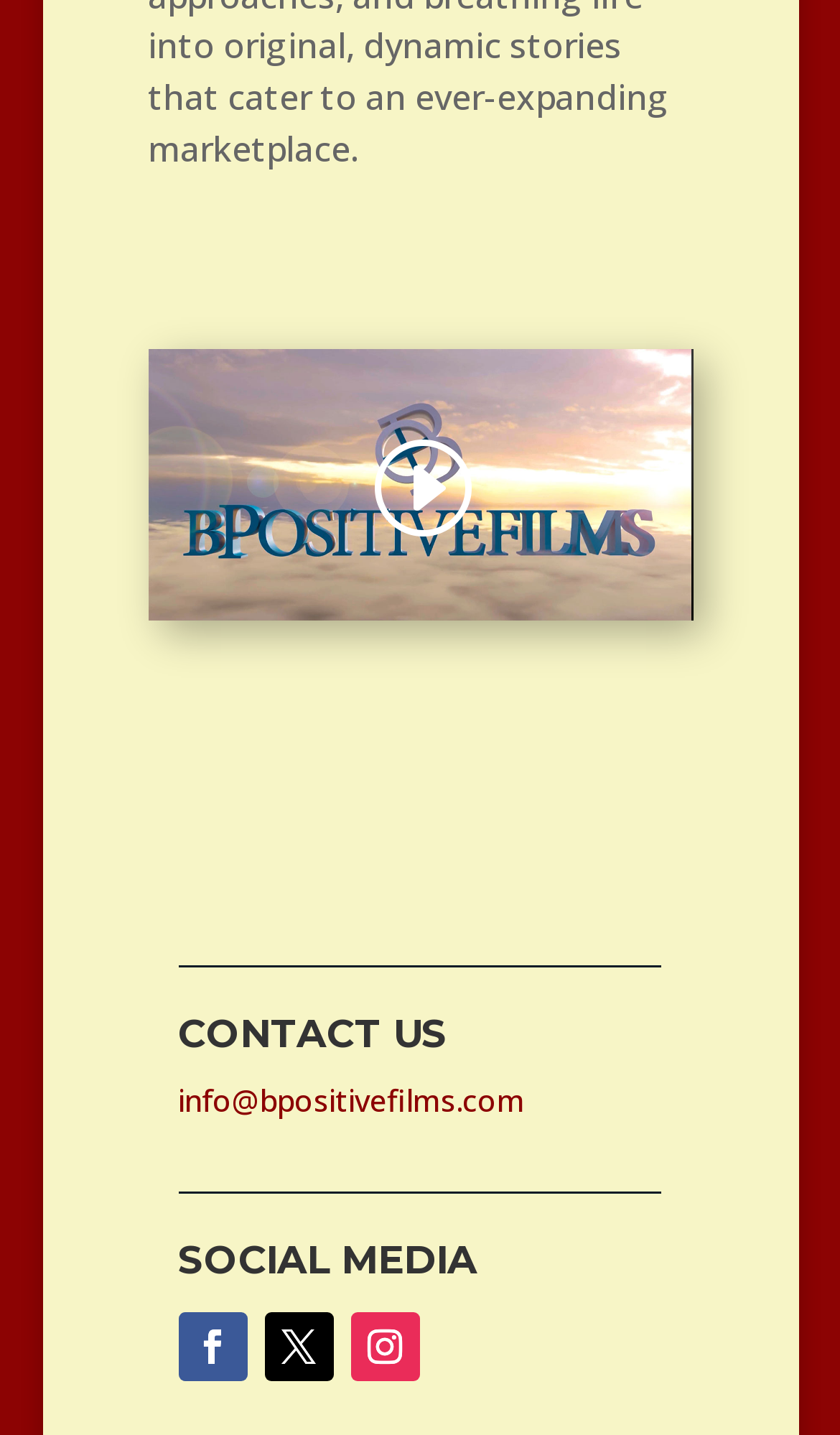Extract the bounding box of the UI element described as: "info@bpositivefilms.com".

[0.212, 0.753, 0.625, 0.781]